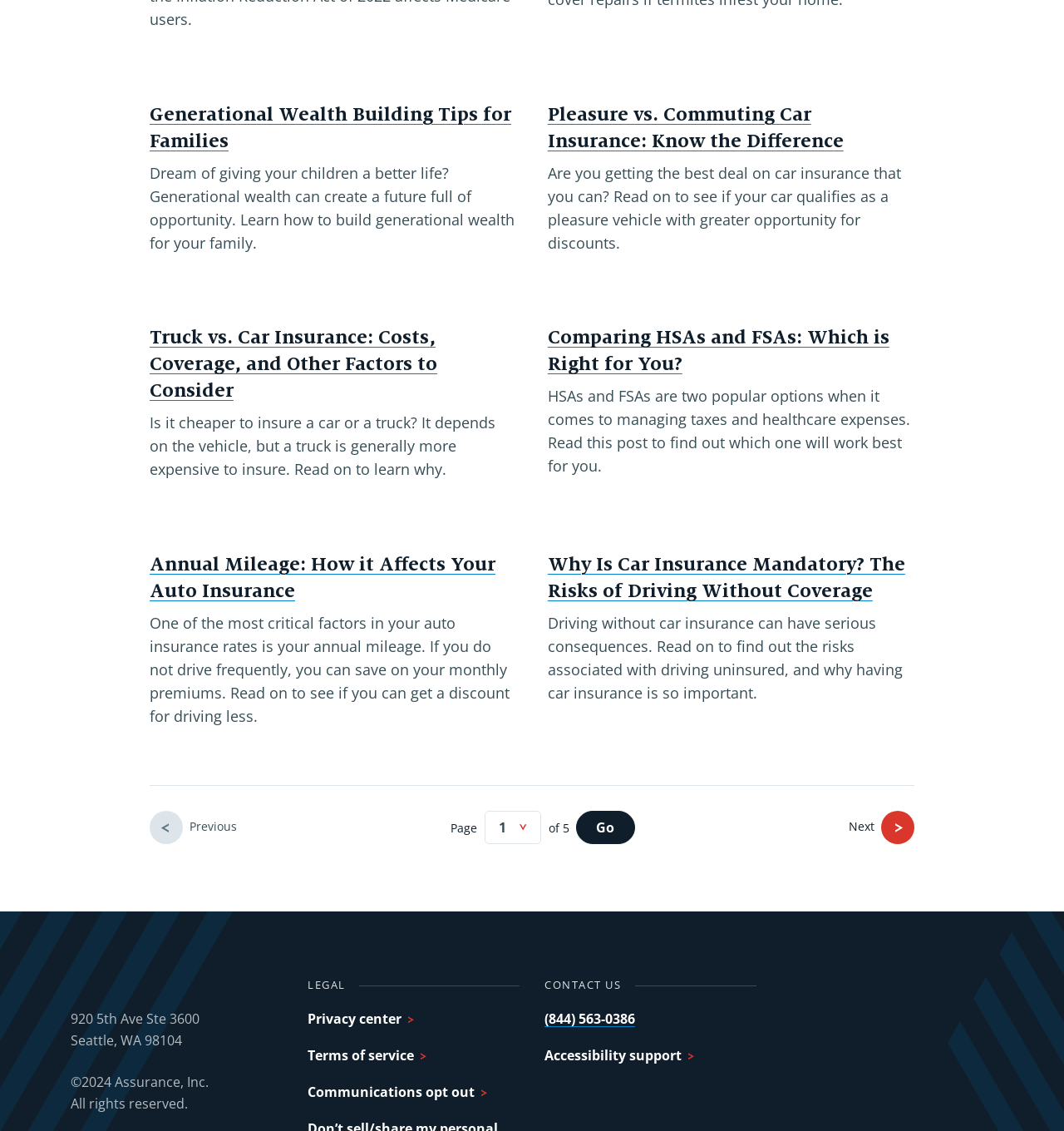Show the bounding box coordinates of the region that should be clicked to follow the instruction: "Click on the button to go to the next page."

[0.542, 0.717, 0.597, 0.747]